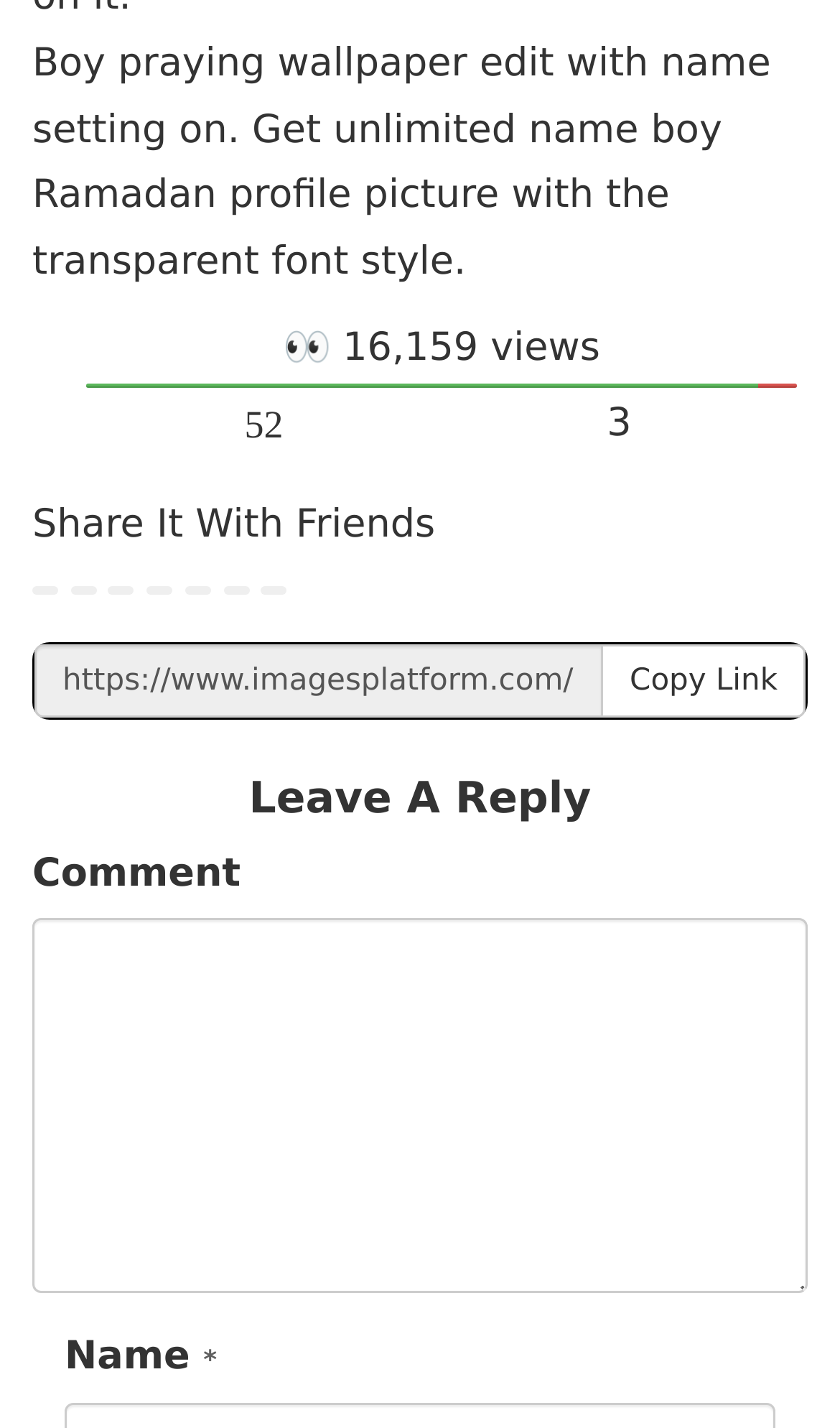What is the name of the font style used in the Ramadan profile picture?
With the help of the image, please provide a detailed response to the question.

The font style used in the Ramadan profile picture is mentioned in the StaticText element at the top of the webpage as 'transparent font style'.